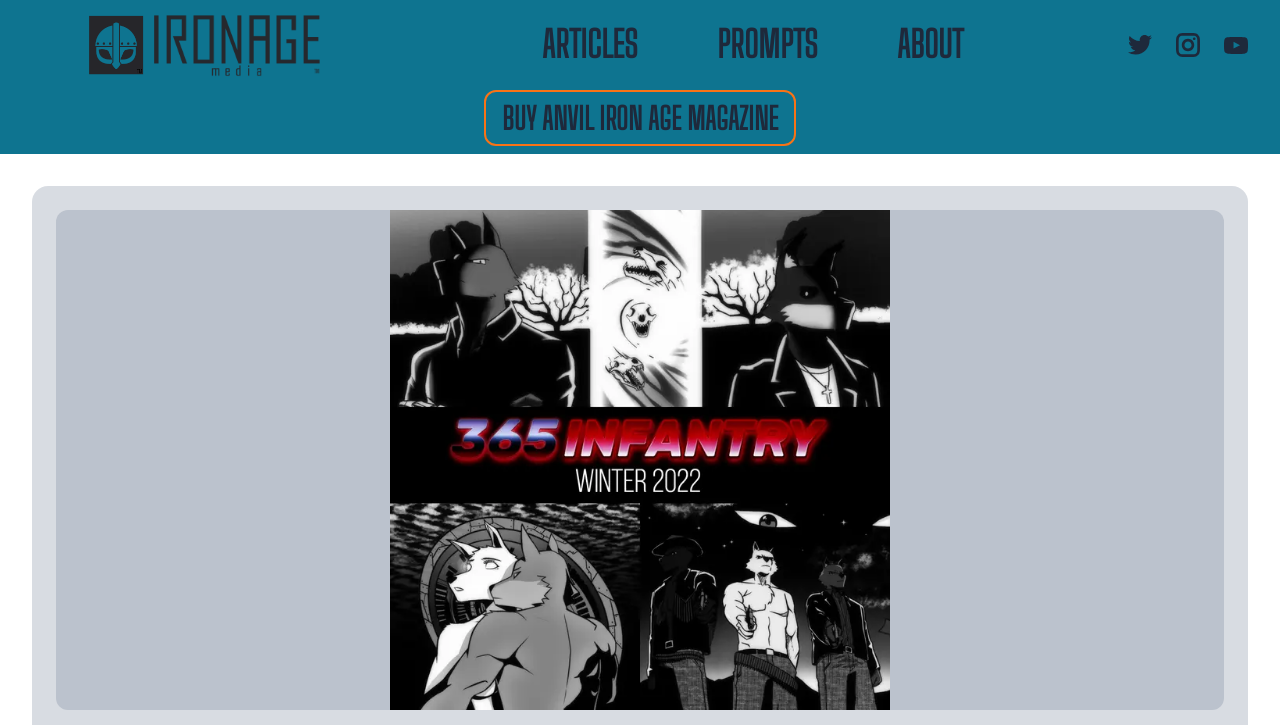Can you extract the primary headline text from the webpage?

365 Infantry #3 Debuts Electric Tales